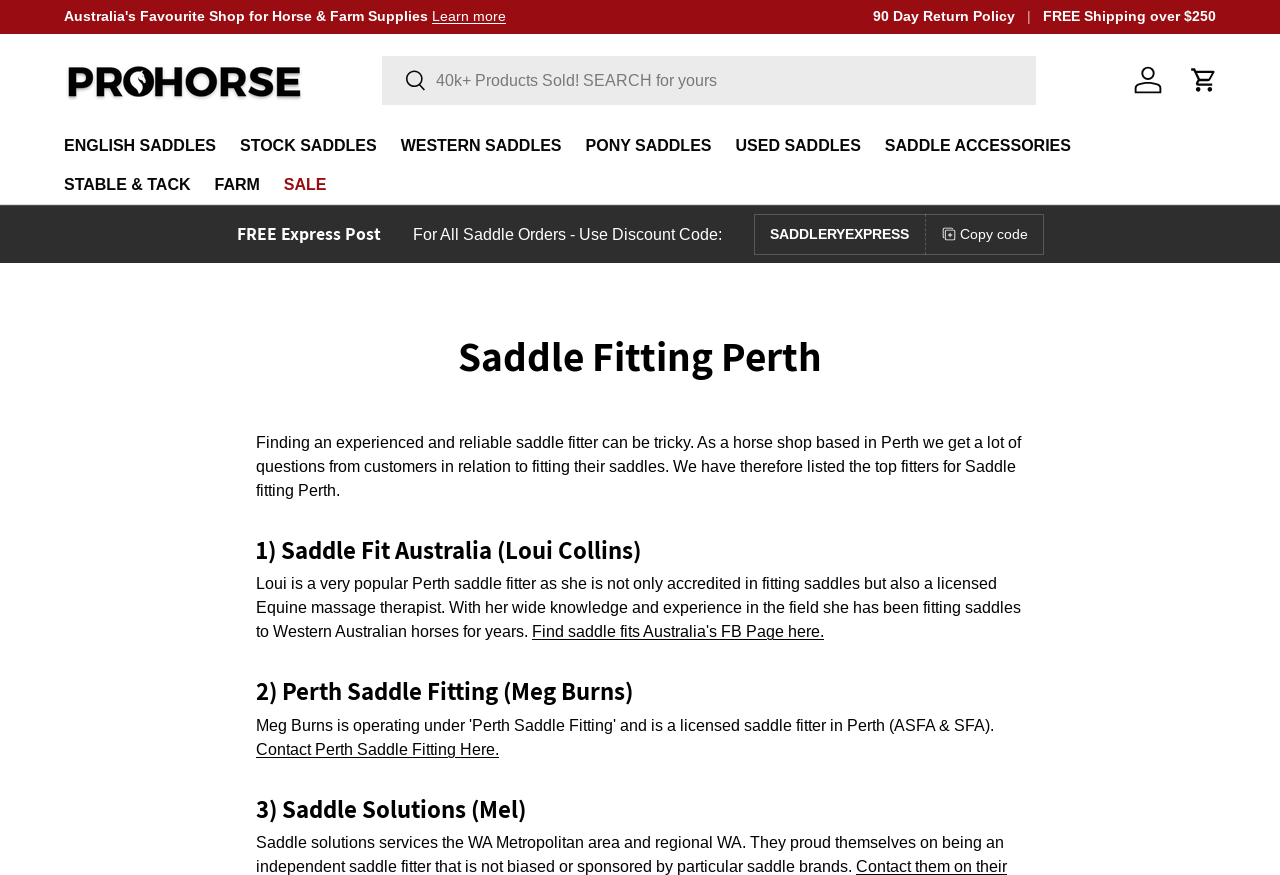Analyze the image and give a detailed response to the question:
What is the name of the horse shop based in Perth?

The name of the horse shop based in Perth can be found in the text 'As a horse shop based in Perth we get a lot of questions from customers in relation to fitting their saddles.' The shop's name is ProHorse, which is also the title of the webpage.